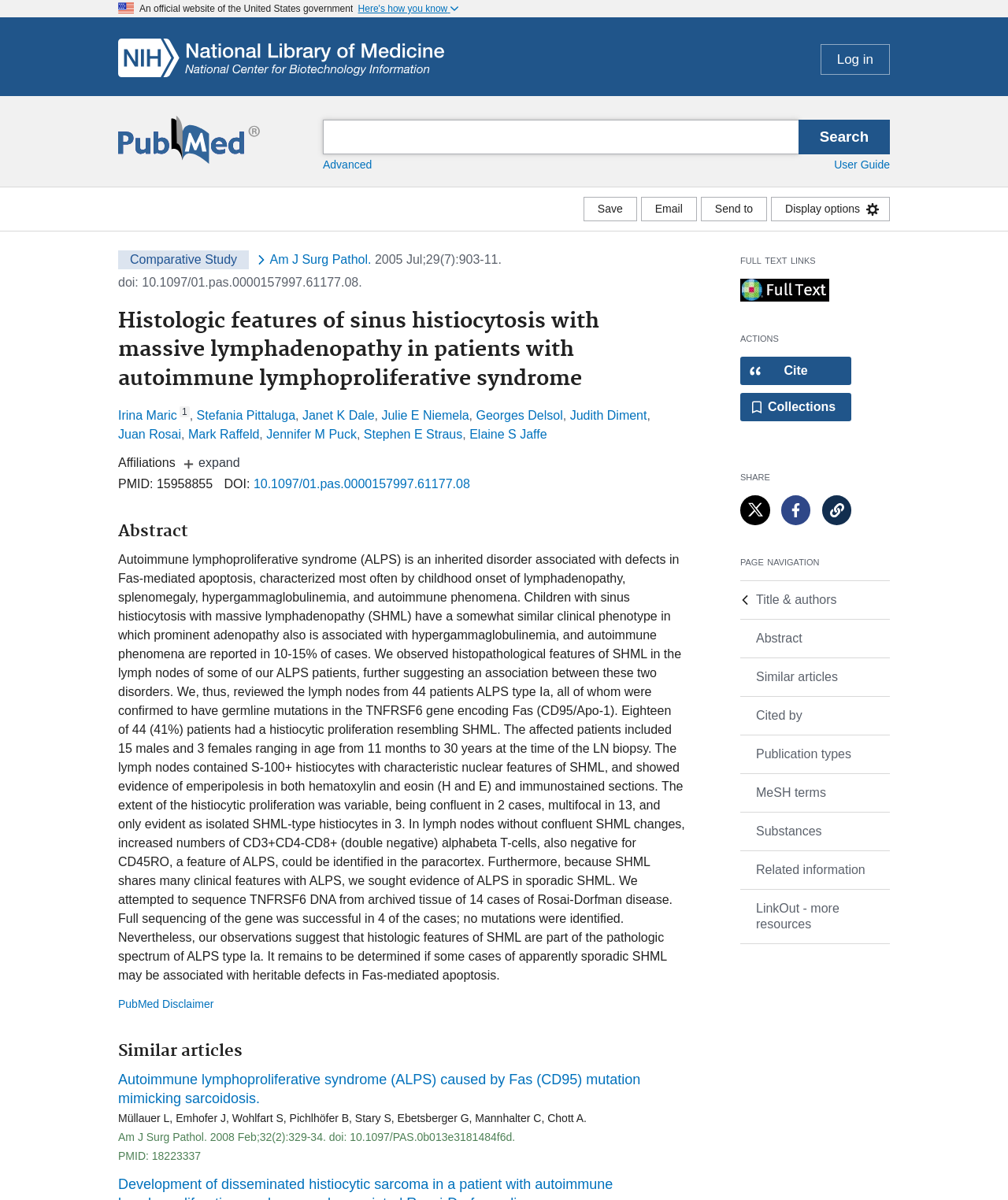Write a detailed summary of the webpage, including text, images, and layout.

This webpage appears to be a scientific article from PubMed, a database of biomedical literature. At the top of the page, there is a header section with a U.S. flag icon, an official government website label, and a button to expand a dropdown menu. Below this, there is a search bar with a PubMed logo and a button to search.

On the left side of the page, there are several buttons and links, including options to save, email, or send the article, as well as a button to display options. Above this section, there is a navigation menu with links to different parts of the article, such as the title and authors, abstract, similar articles, and more.

The main content of the page is divided into sections, including a heading that reads "Histologic features of sinus histiocytosis with massive lymphadenopathy in patients with autoimmune lymphoproliferative syndrome." Below this, there is a list of authors, including Irina Maric, Stefania Pittaluga, and others, with links to their profiles. The article also includes a section on affiliations, with a button to expand and show more information.

Further down the page, there are links to related articles, a section on publication types, and a section on MeSH terms. At the very bottom of the page, there is a section with links to navigate to different parts of the article, such as the title and authors, abstract, and more.

Throughout the page, there are various icons, images, and buttons, including a full-text provider logo, a cite button, and a button to show article permalink. The overall layout is organized and easy to navigate, with clear headings and concise text.